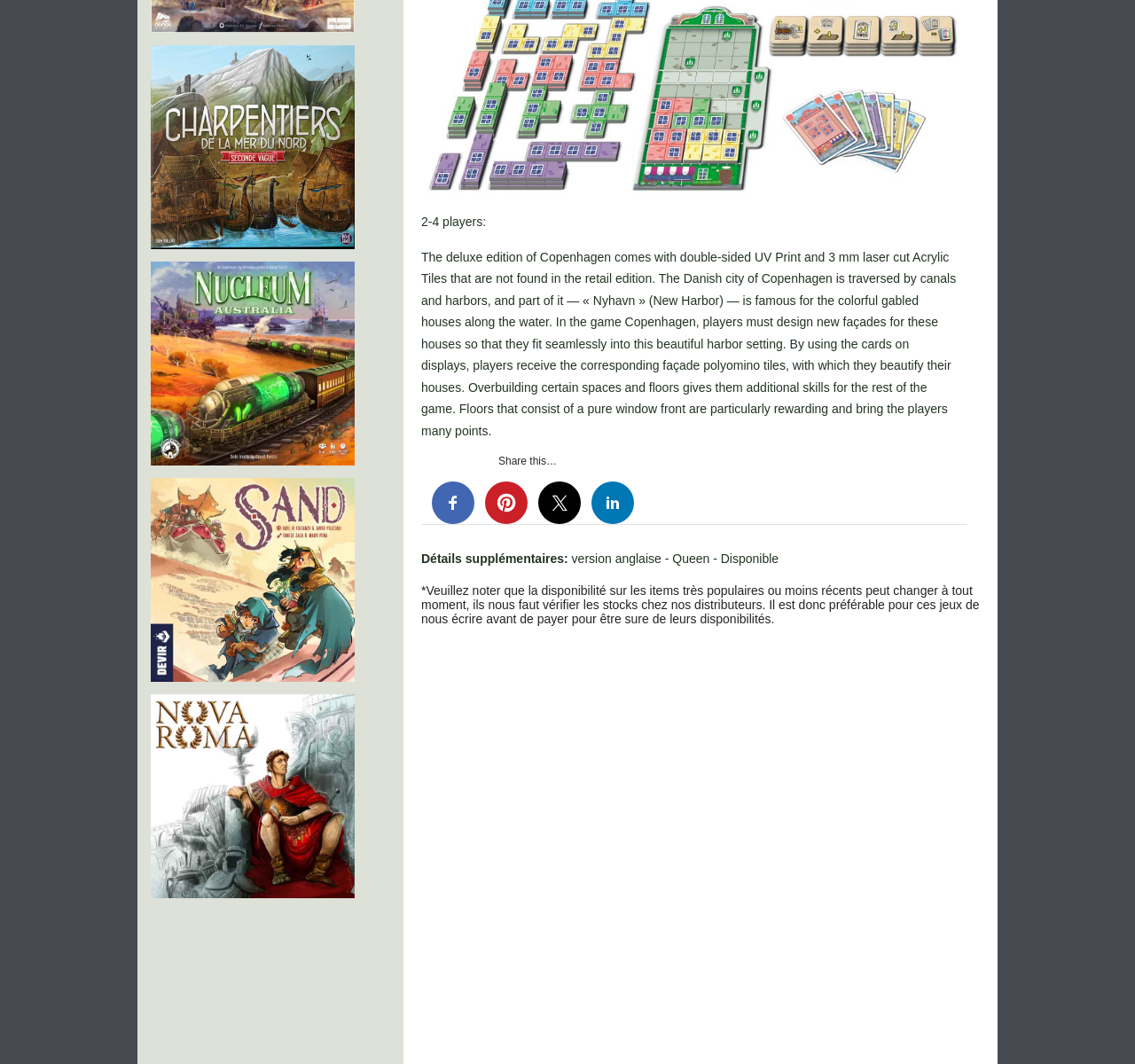Please provide a comprehensive response to the question based on the details in the image: What is the language of the game version?

I found the answer by reading the StaticText element with the text 'version anglaise - Queen - Disponible' which is located at [0.501, 0.519, 0.686, 0.532]. This text indicates that the game version is in English.